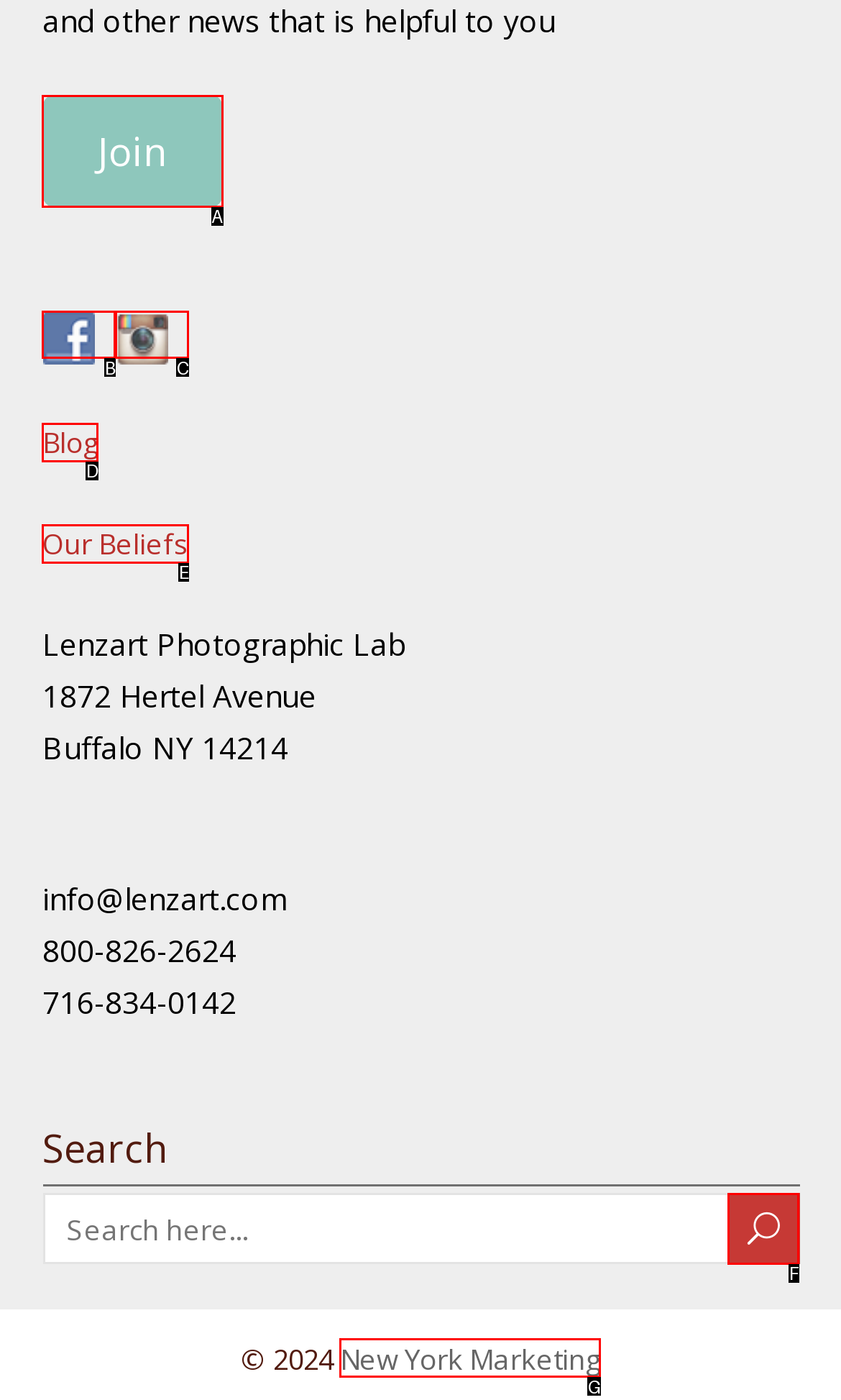Point out the option that aligns with the description: name="searchsubmit" value="U"
Provide the letter of the corresponding choice directly.

F